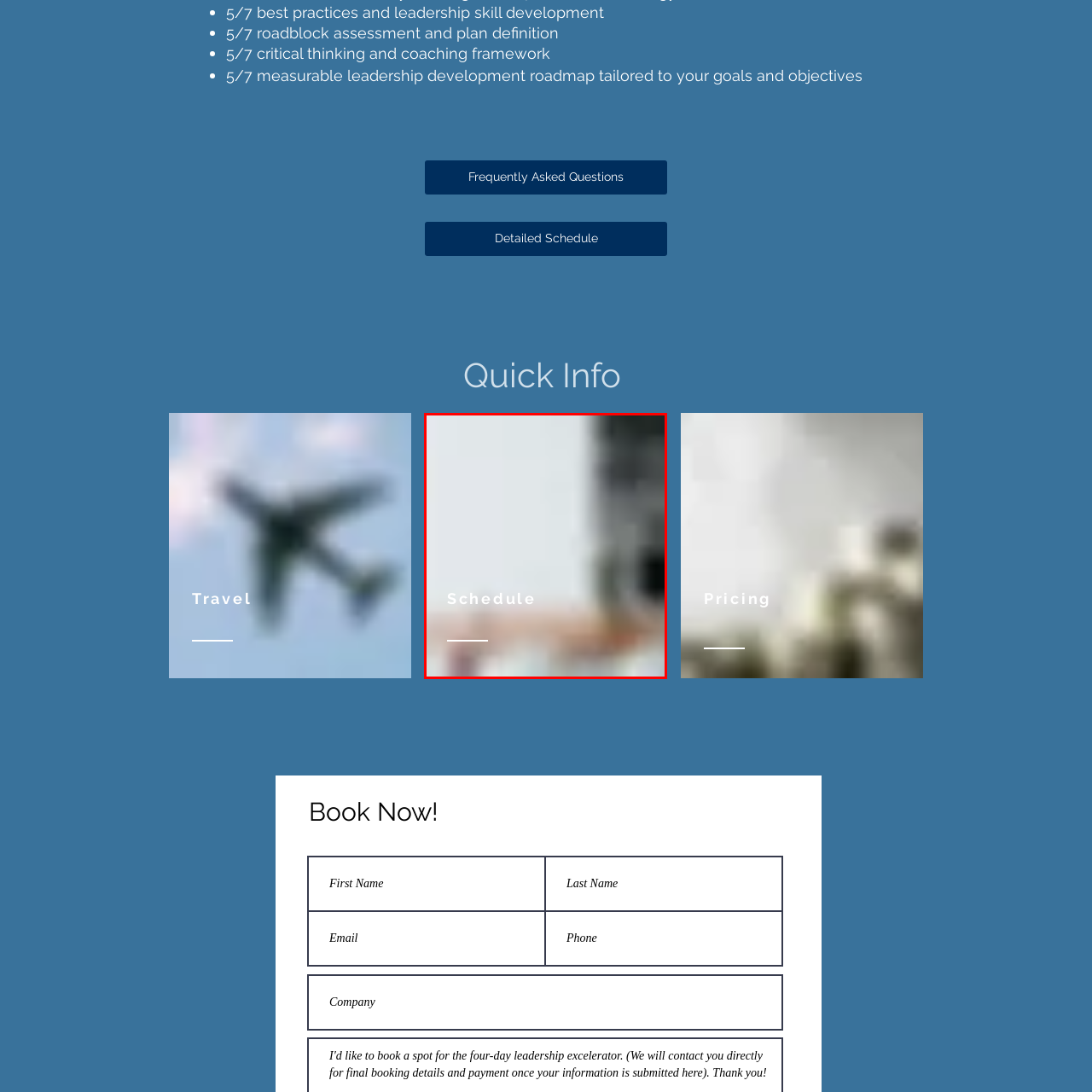Offer a detailed caption for the image that is surrounded by the red border.

This image features a blurred background, suggesting a dynamic environment, possibly an office or workspace. In the foreground, the word "Schedule" is prominently displayed in a clear, modern font. The simplicity of the design, combined with the elegant typography, implies a focus on organization and productivity. This visual context may relate to planning, time management, or a structured approach to tasks and responsibilities. The overall aesthetic conveys an atmosphere of professionalism and clarity, making it suitable for discussions about scheduling, time allocation, or project management.